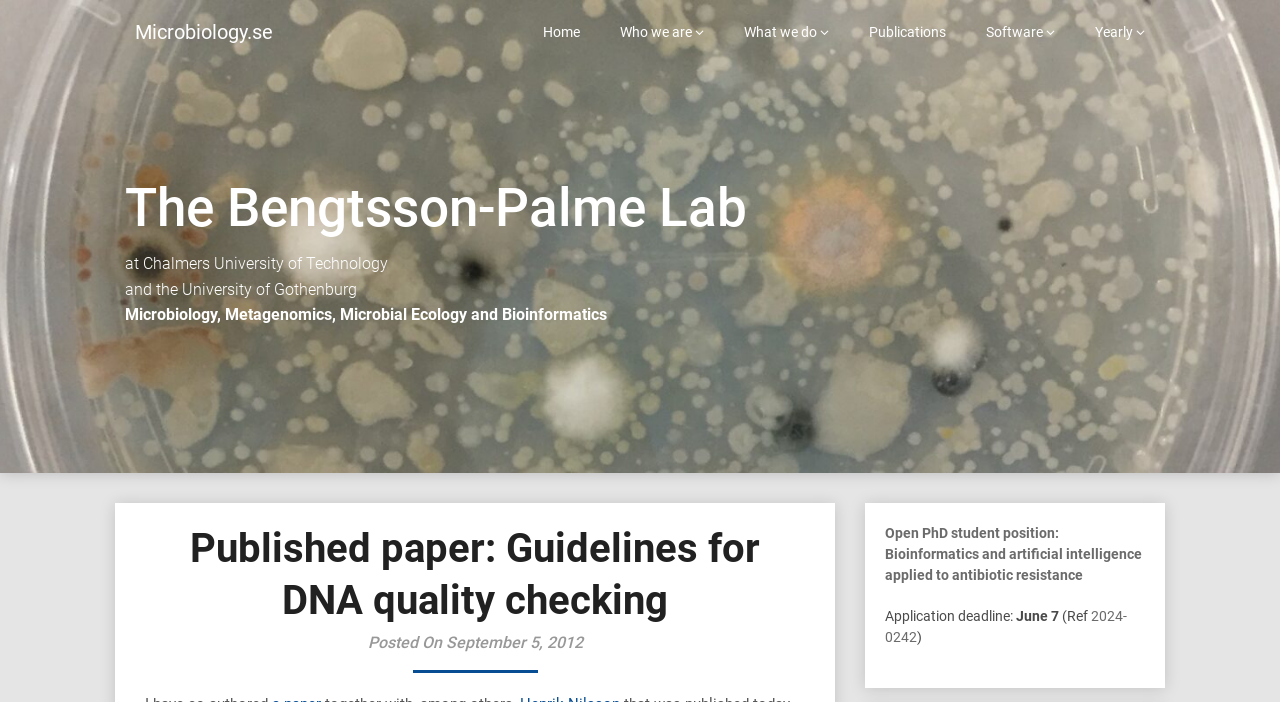How many headings are on the webpage?
We need a detailed and meticulous answer to the question.

I looked for headings on the webpage and found only one, which is 'Published paper: Guidelines for DNA quality checking'.